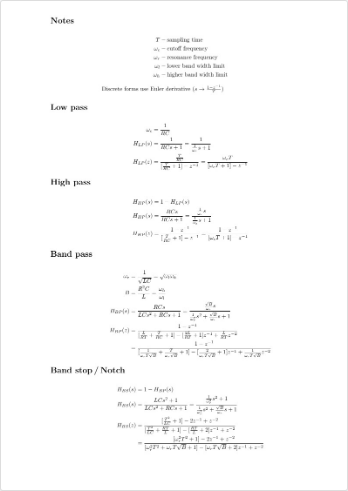Present an elaborate depiction of the scene captured in the image.

The image presents a detailed technical illustration related to signal processing, specifically focusing on different types of filters used in MATLAB. It is organized into various sections for different filter types, including Low Pass, High Pass, Band Pass, and Band Stop/Notch filters. 

Each section features mathematical equations that describe the transfer functions associated with these filters, along with relevant parameters such as sampling time and cutoff frequency. The structure indicates a systematic approach to understanding filter design and implementation, which is essential for applications in engineering and technology fields.

Additionally, the image includes clarifications on terms and definitions that aid in grasping the underlying concepts crucial to working with MATLAB in signal processing contexts. The overall layout is likely intended for educational purposes, summarizing important mathematical foundations necessary for designing and analyzing filters.